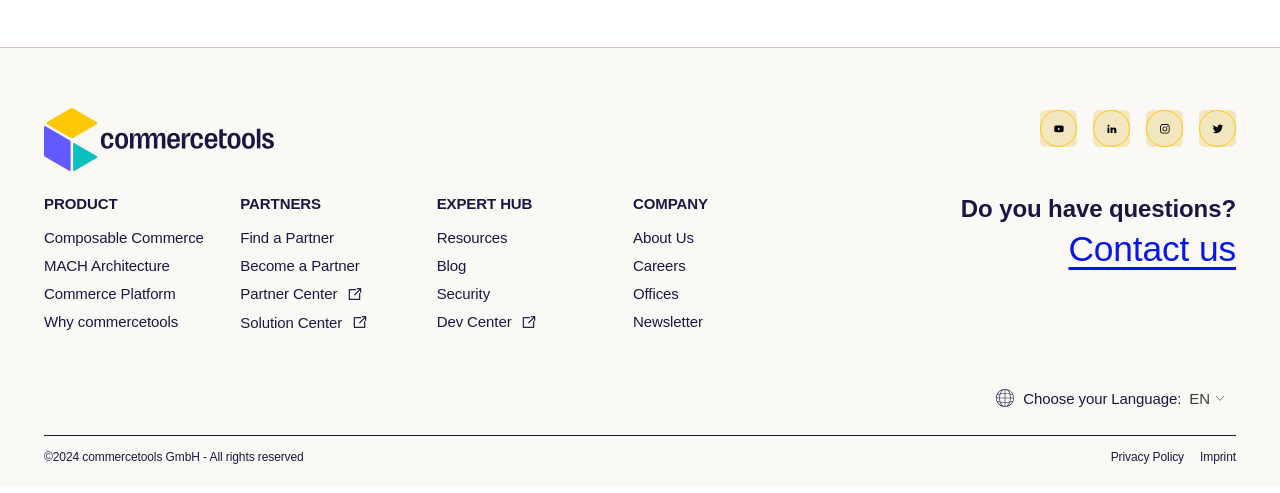Specify the bounding box coordinates for the region that must be clicked to perform the given instruction: "Change the language".

[0.929, 0.779, 0.959, 0.862]